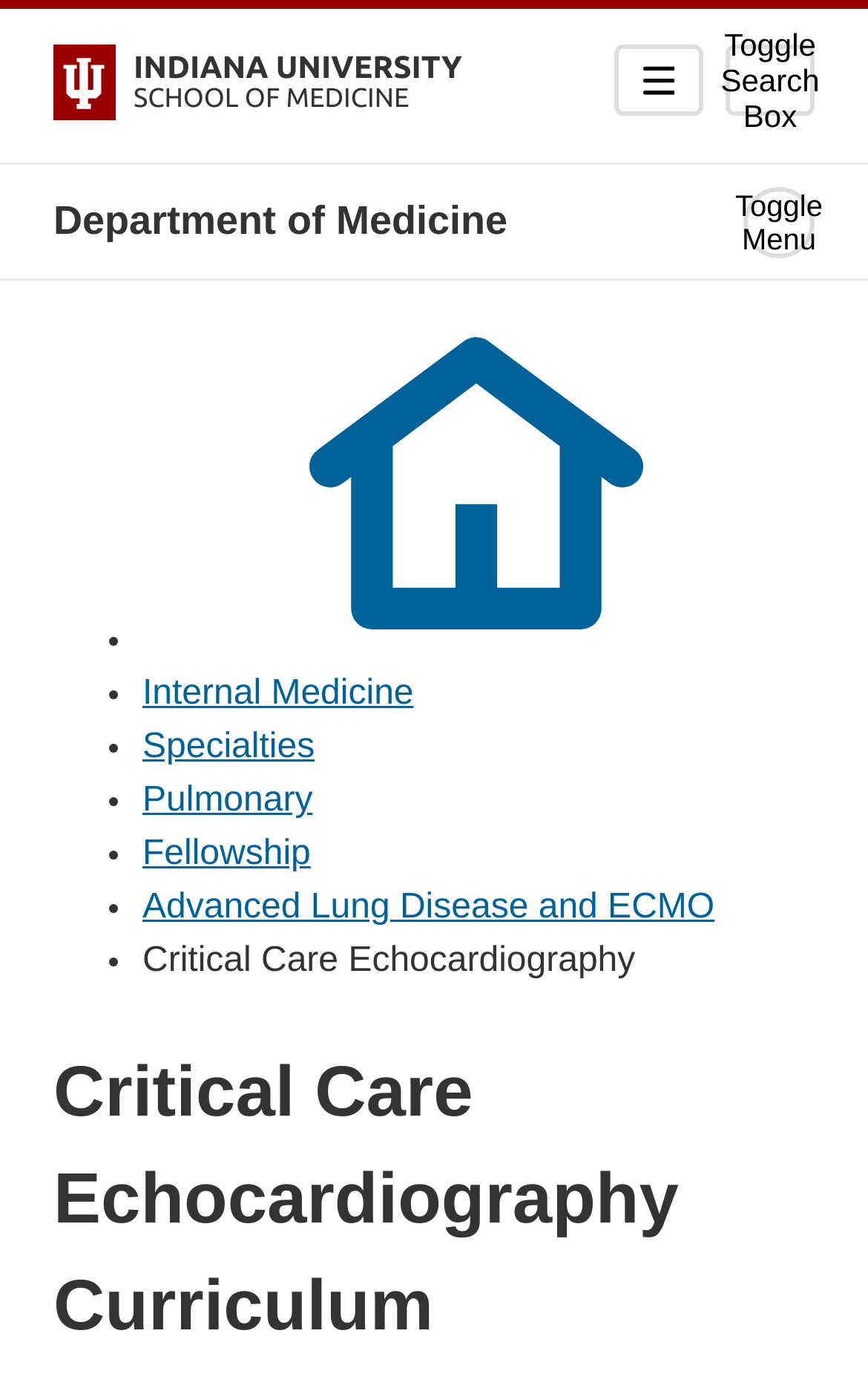Please provide a comprehensive answer to the question based on the screenshot: What is the name of the school?

The name of the school can be found in the top-left corner of the webpage, where the Indiana University School of Medicine logo is located, and also in the link text 'Indiana University School of Medicine INDIANA UNIVERSITY SCHOOL OF MEDICINE'.